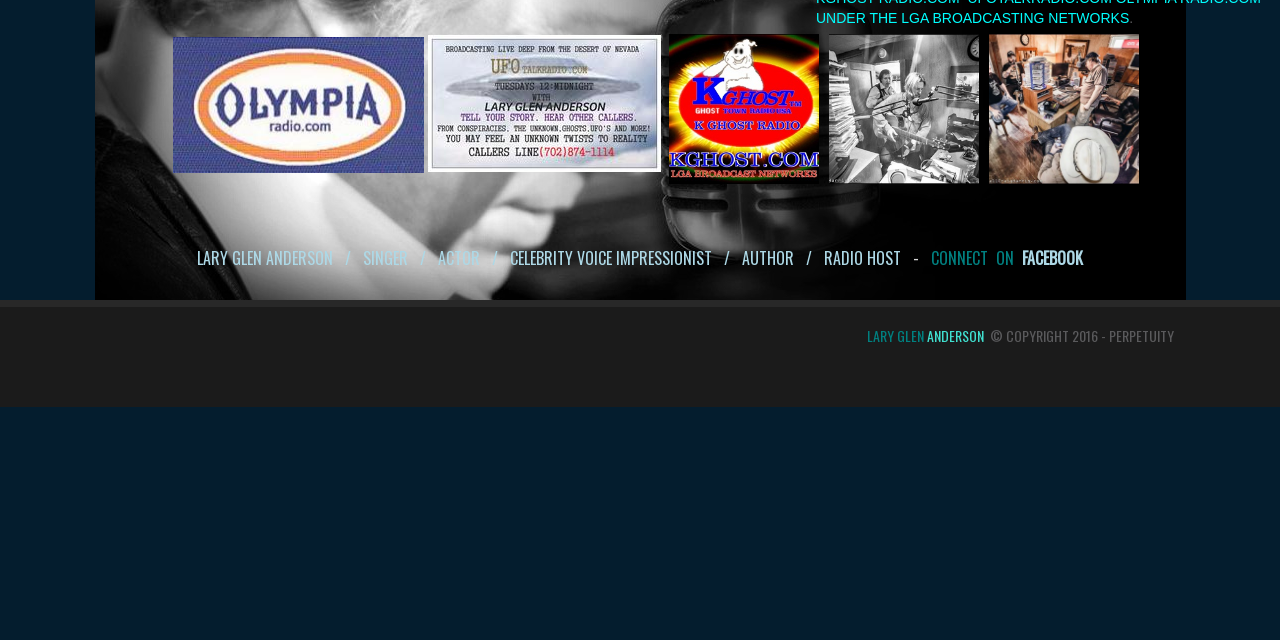Find and provide the bounding box coordinates for the UI element described here: "FACEBOOK". The coordinates should be given as four float numbers between 0 and 1: [left, top, right, bottom].

[0.798, 0.384, 0.846, 0.422]